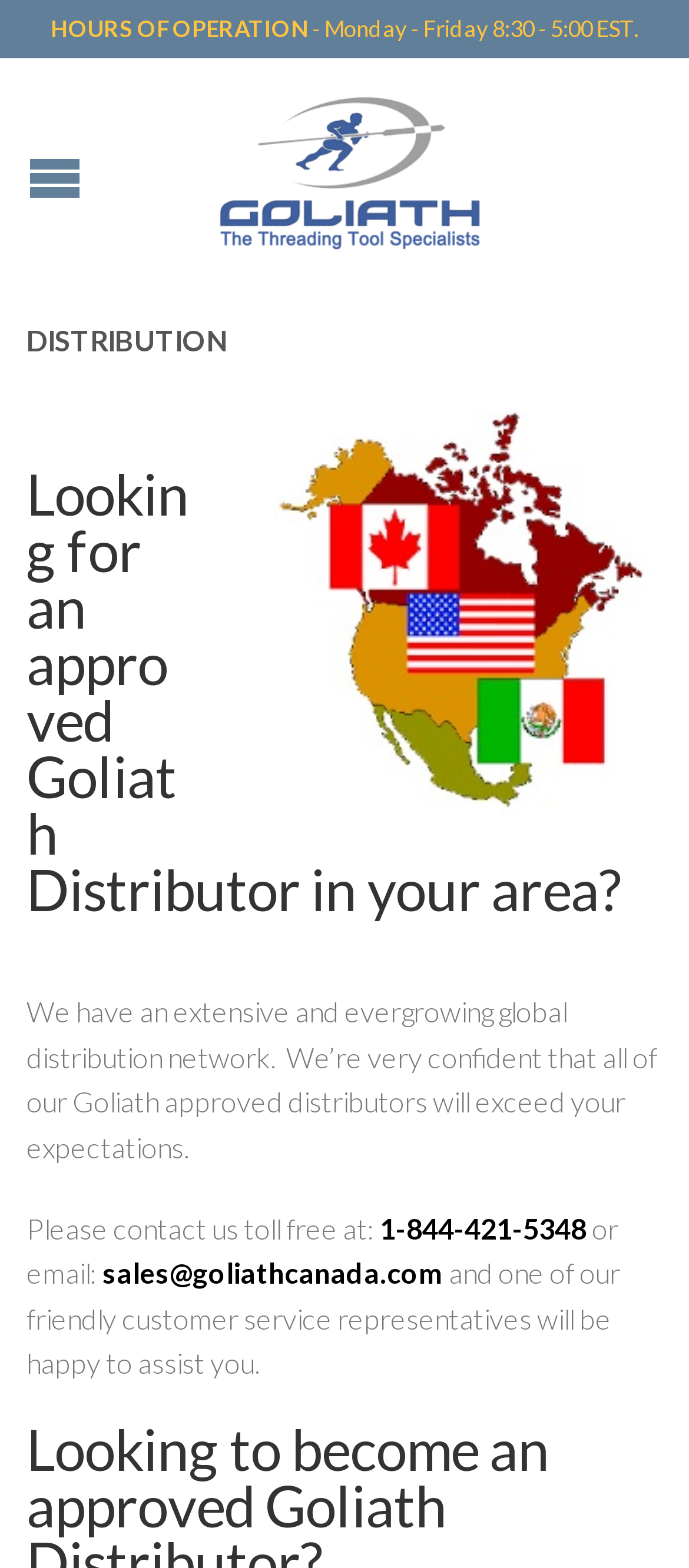Using the description: "sales@goliathcanada.com", determine the UI element's bounding box coordinates. Ensure the coordinates are in the format of four float numbers between 0 and 1, i.e., [left, top, right, bottom].

[0.149, 0.801, 0.644, 0.822]